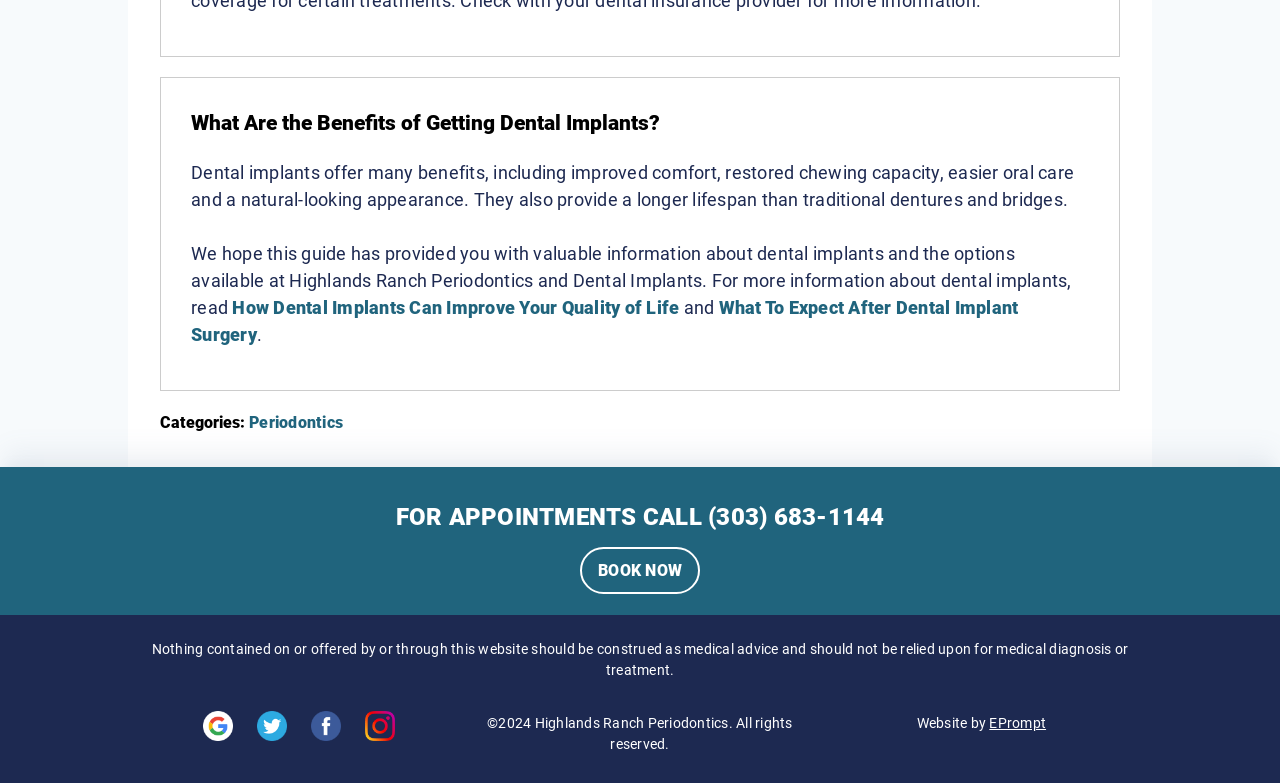What is the topic of the webpage?
Use the information from the screenshot to give a comprehensive response to the question.

The webpage appears to be about dental implants, as indicated by the static text 'What Are the Benefits of Getting Dental Implants?' and the links related to dental implants.